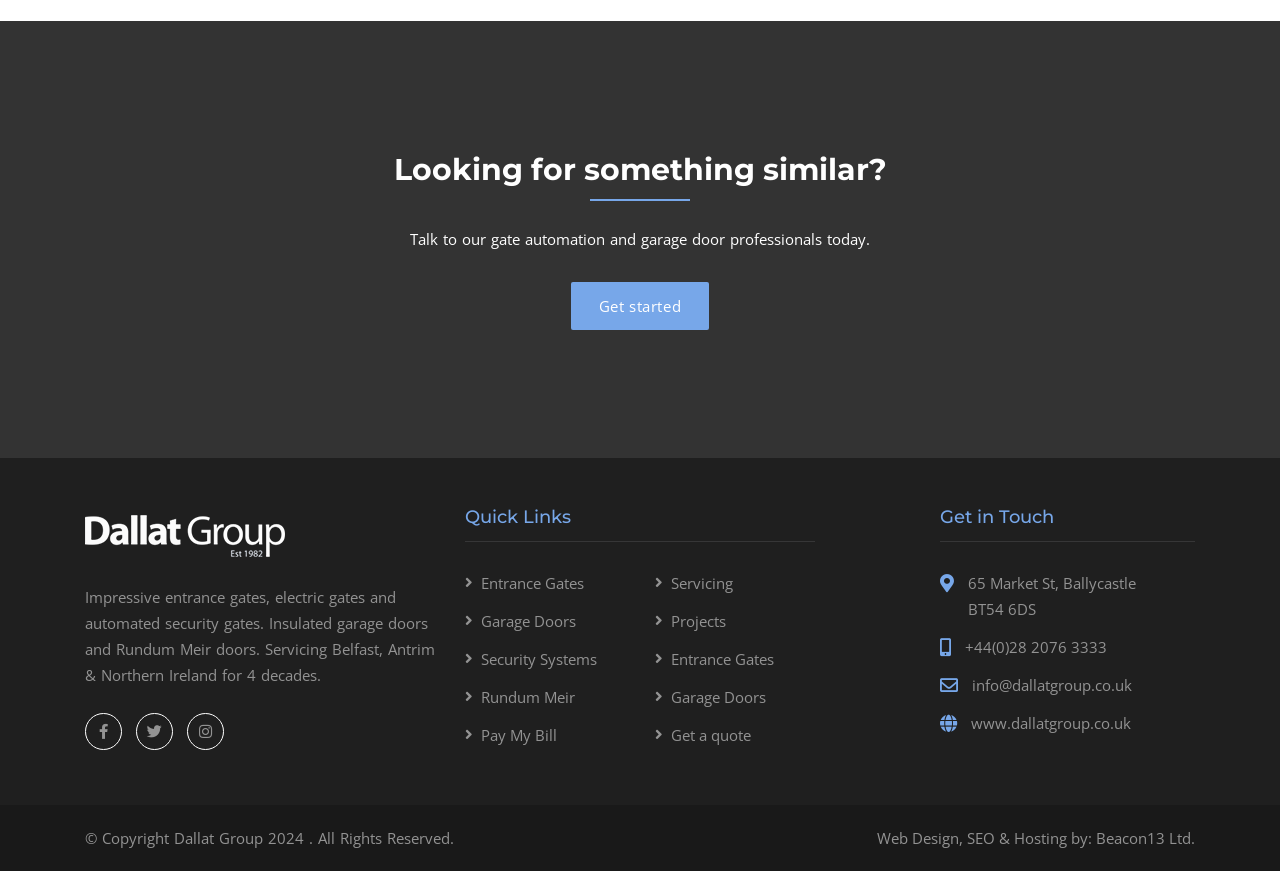Identify the bounding box coordinates of the part that should be clicked to carry out this instruction: "Get started".

[0.446, 0.324, 0.554, 0.379]